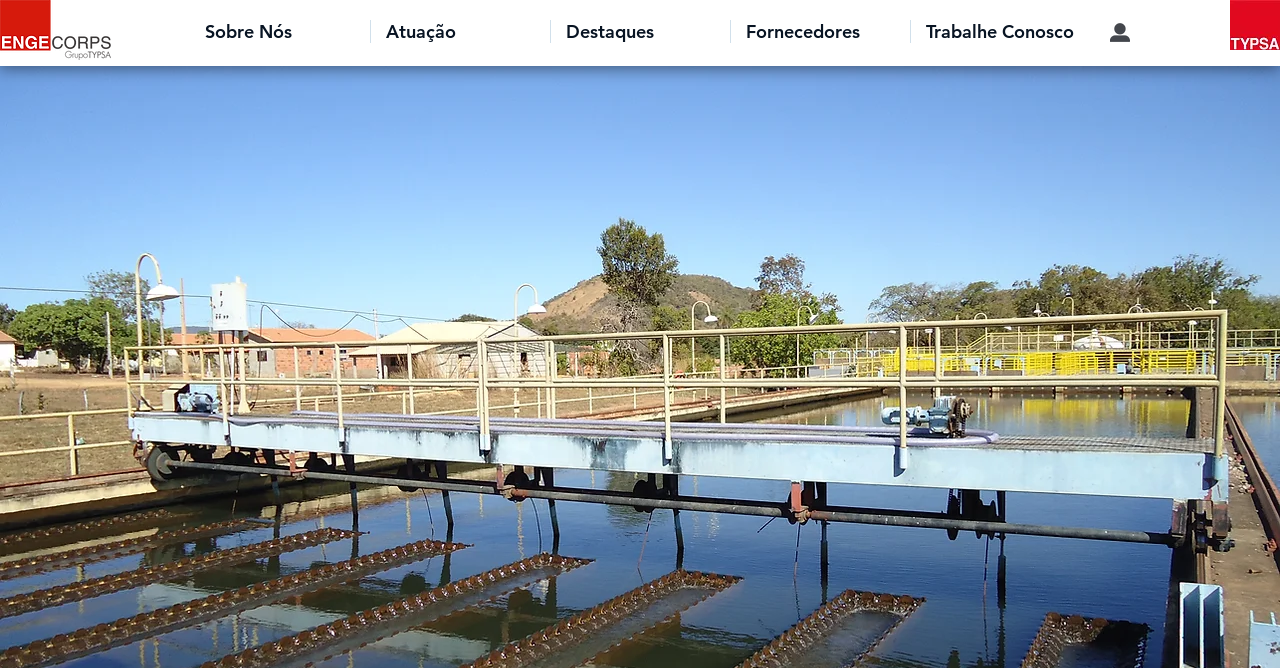Bounding box coordinates are specified in the format (top-left x, top-left y, bottom-right x, bottom-right y). All values are floating point numbers bounded between 0 and 1. Please provide the bounding box coordinate of the region this sentence describes: Send us an email

None